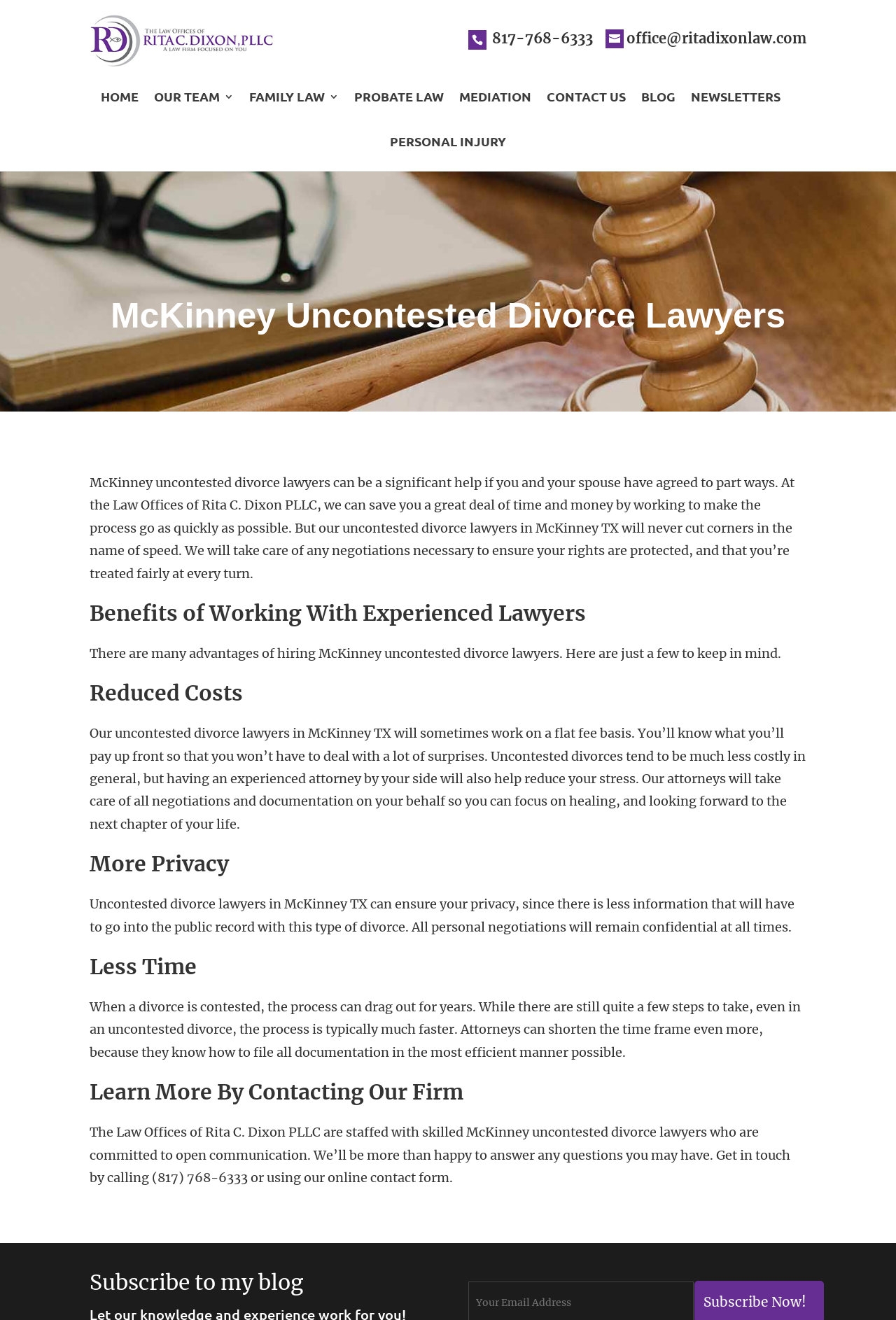What is the benefit of hiring an experienced lawyer for an uncontested divorce?
Provide a comprehensive and detailed answer to the question.

I found this information by reading the static text elements on the webpage, which mentions that hiring an experienced lawyer can reduce costs, provide more privacy, and take less time.